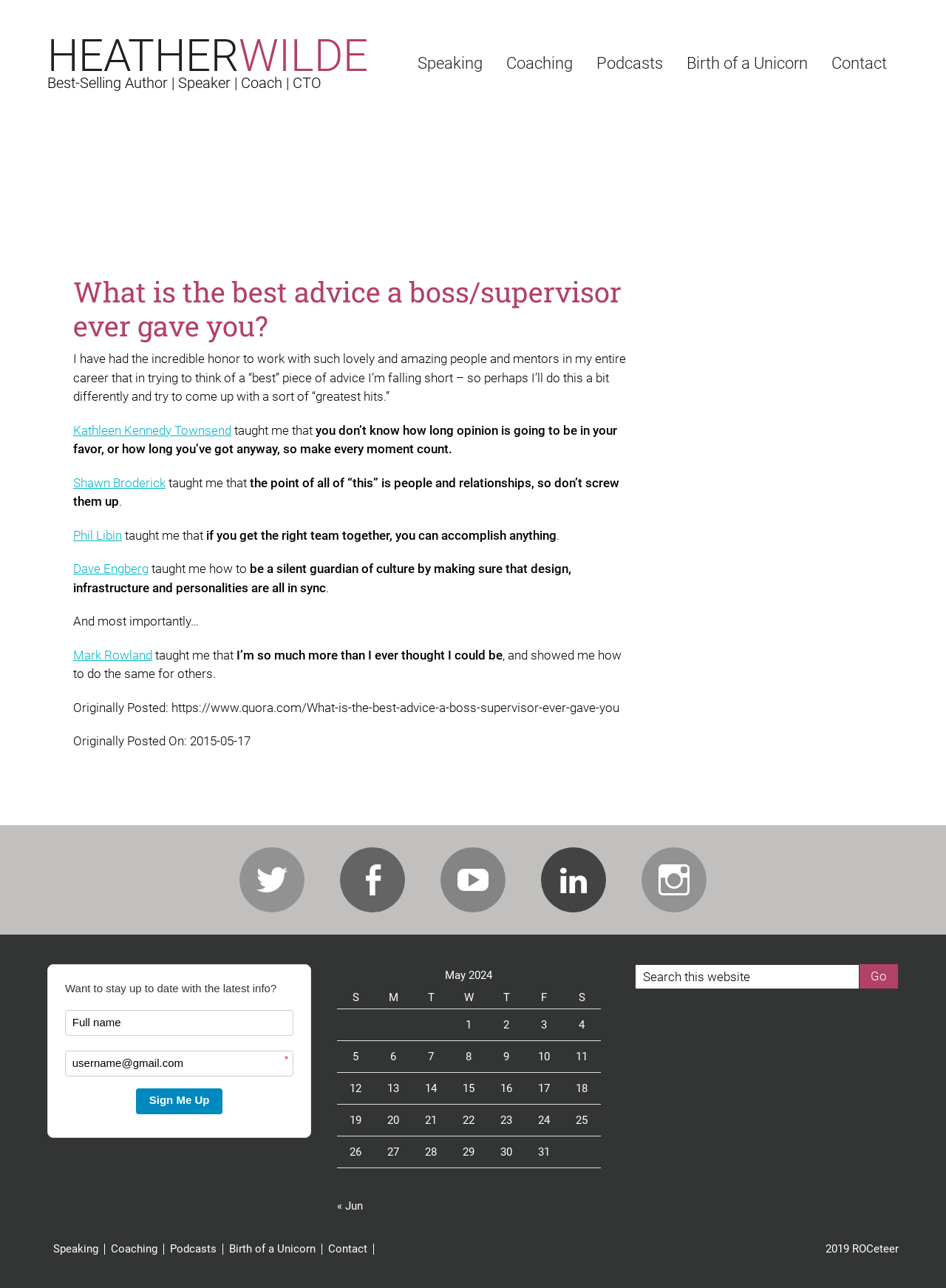Determine the bounding box coordinates of the clickable element necessary to fulfill the instruction: "Click the 'Contact' link". Provide the coordinates as four float numbers within the 0 to 1 range, i.e., [left, top, right, bottom].

[0.866, 0.023, 0.95, 0.076]